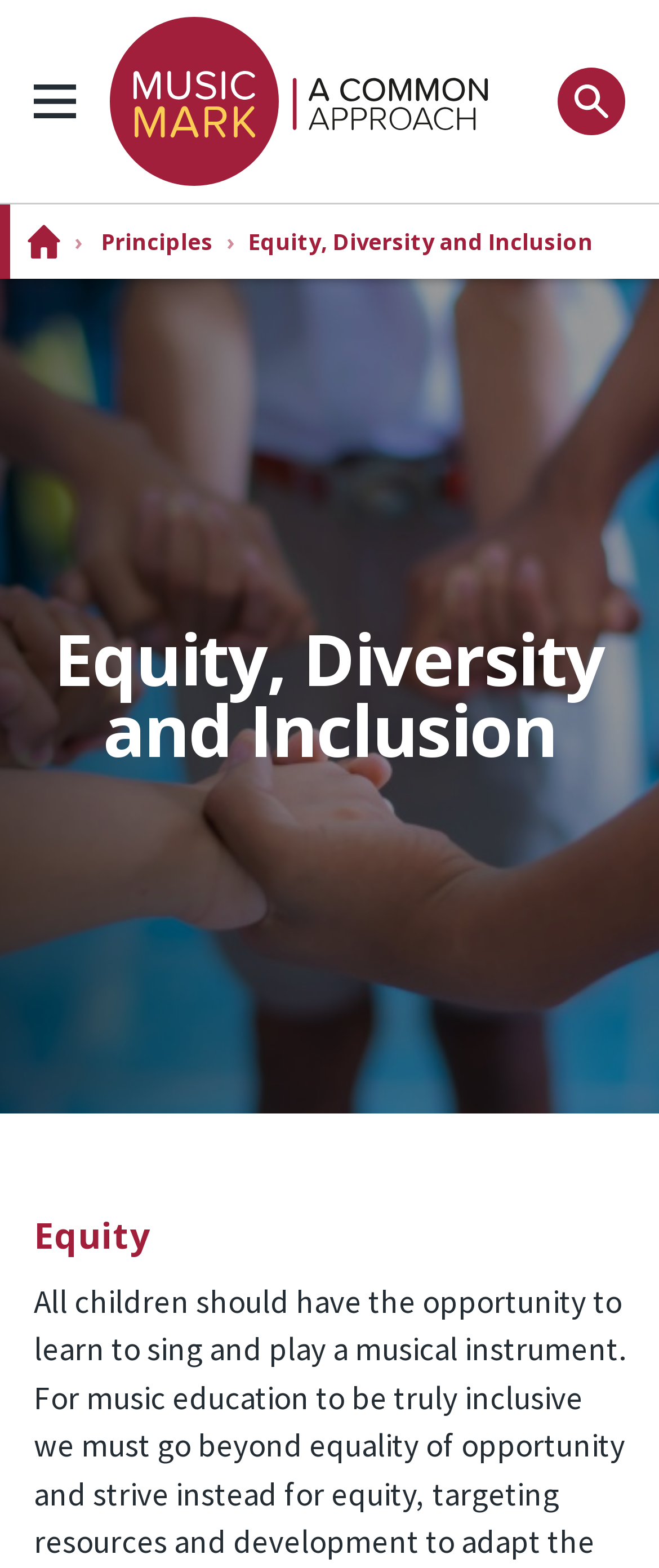Please provide a short answer using a single word or phrase for the question:
What is the first link in the main navigation?

A Common Approach